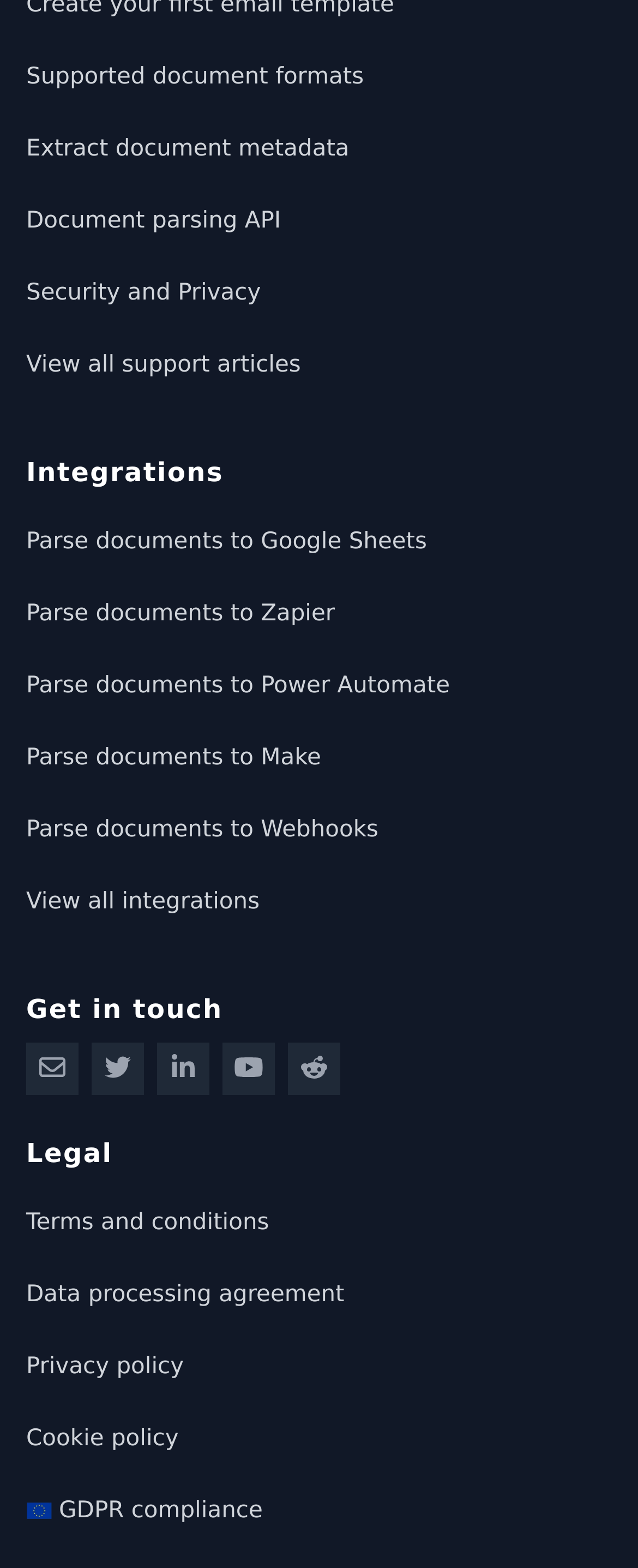Given the description of a UI element: "View all support articles", identify the bounding box coordinates of the matching element in the webpage screenshot.

[0.041, 0.209, 0.959, 0.255]